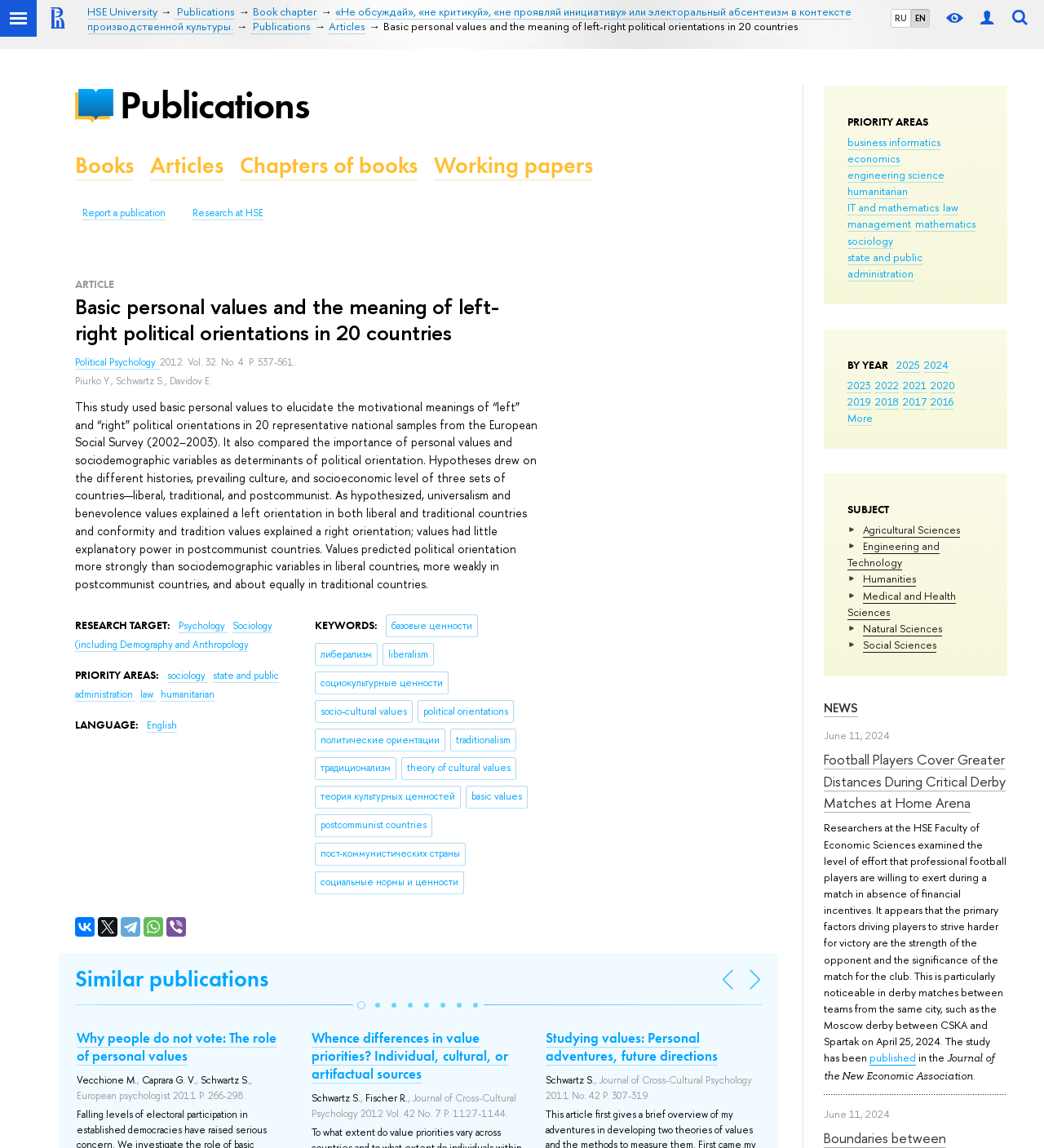Please provide the bounding box coordinate of the region that matches the element description: Lok Sabha Election. Coordinates should be in the format (top-left x, top-left y, bottom-right x, bottom-right y) and all values should be between 0 and 1.

None